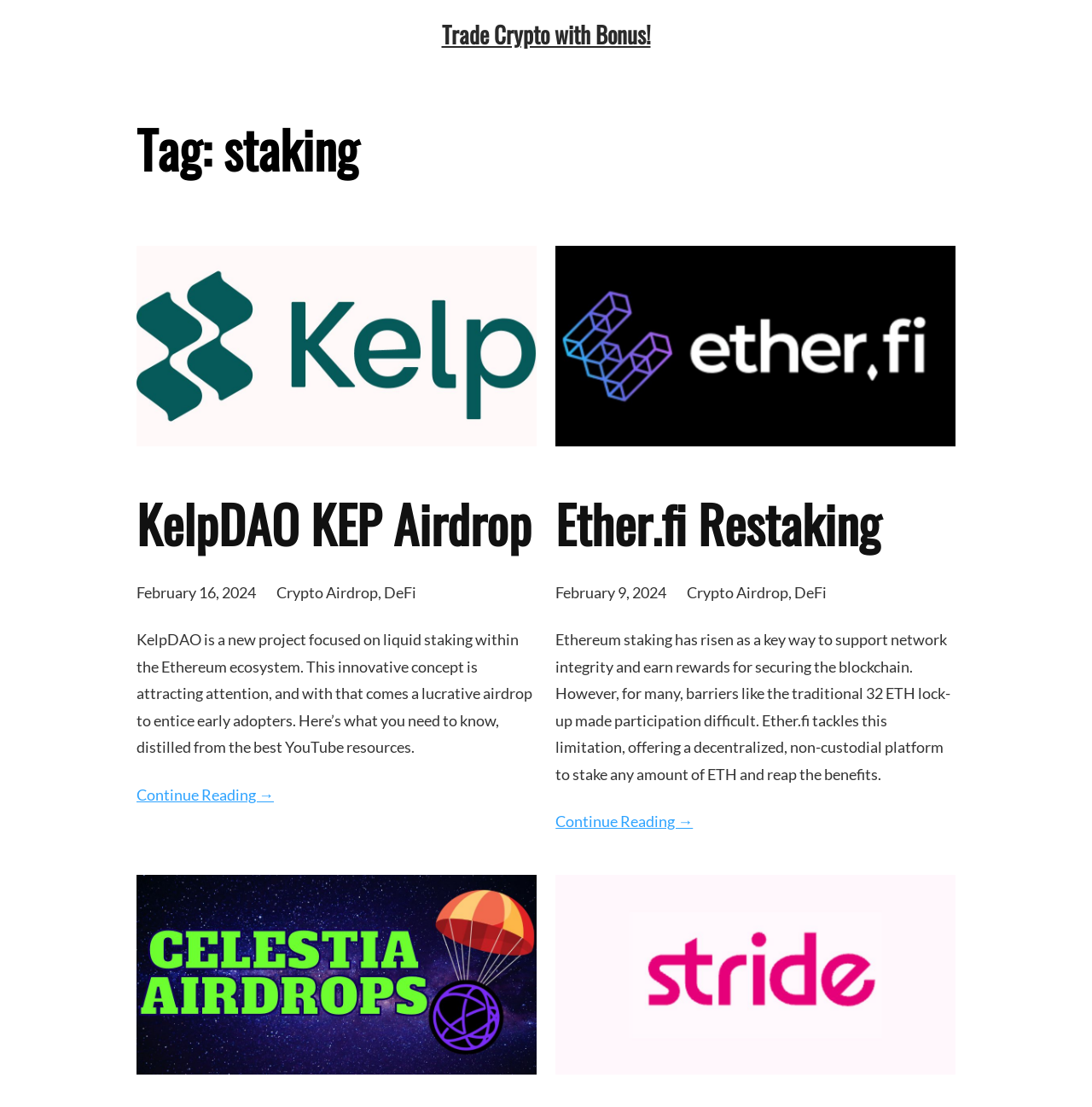Describe the webpage in detail, including text, images, and layout.

The webpage is an archive of staking-related articles and resources. At the top, there is a prominent heading "Trade Crypto with Bonus!" with a link to a related page. Below this, there is a smaller heading "Tag: staking" that indicates the category of the content.

The main content is divided into three sections, each featuring a figure with an image, a heading, and a brief description. The first section is about "KelpDAO KEP Airdrop" and includes an image, a heading, and a short text describing the project and its airdrop. There is also a link to continue reading and a timestamp indicating the publication date.

The second section is about "Ether.fi Restaking" and has a similar structure to the first section, with an image, a heading, and a brief description of the project. Again, there is a link to continue reading and a timestamp indicating the publication date.

The third section is not fully visible, but it appears to be about "Celestia TIA Airdrops" and "Stride TIA Staking", with images and links to related pages.

Throughout the page, there are links to categories like "Crypto Airdrop" and "DeFi", which suggest that the webpage is part of a larger resource on cryptocurrency and decentralized finance.